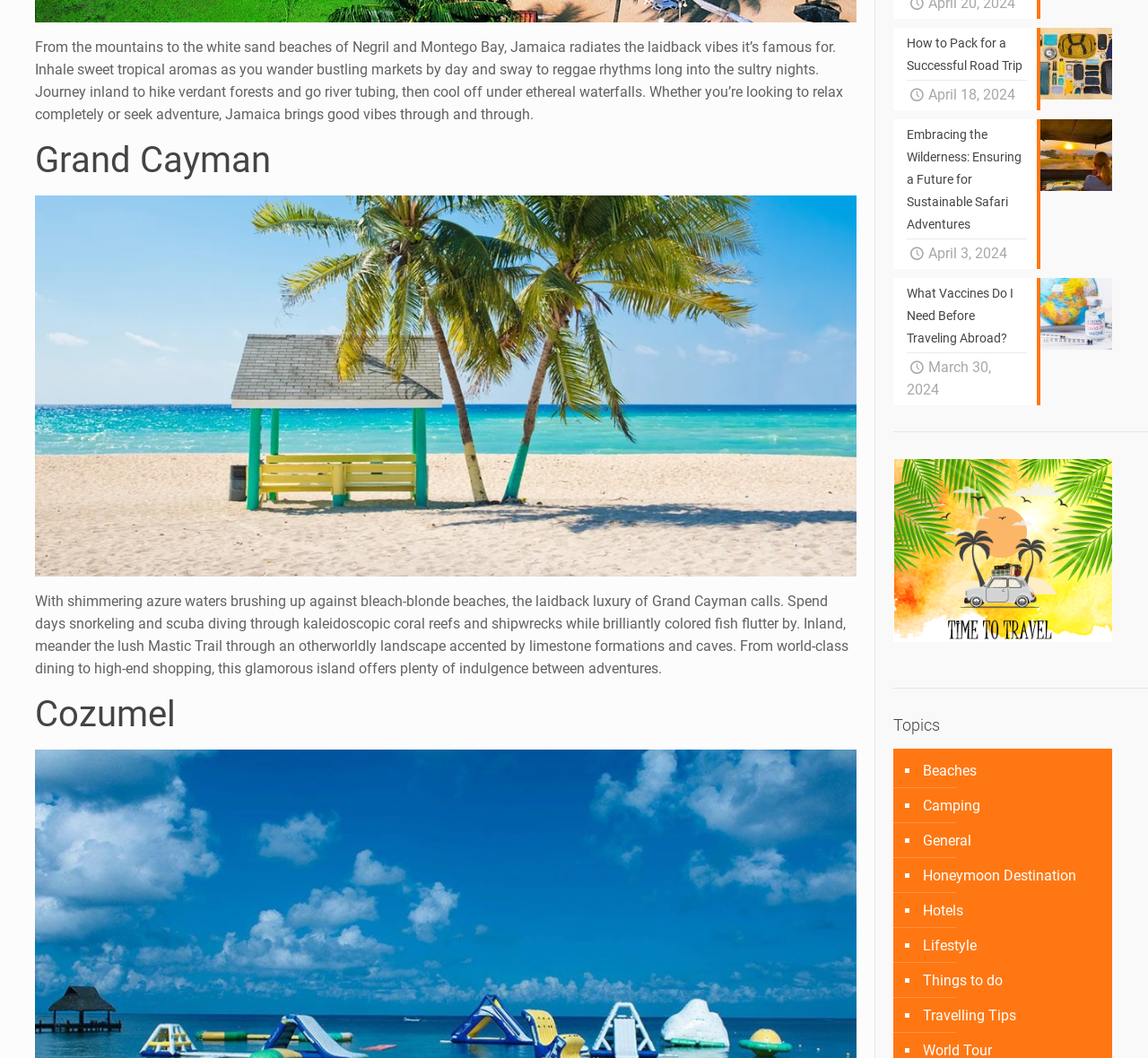Locate the bounding box coordinates of the element you need to click to accomplish the task described by this instruction: "Explore topics related to Honeymoon Destination".

[0.801, 0.811, 0.961, 0.844]